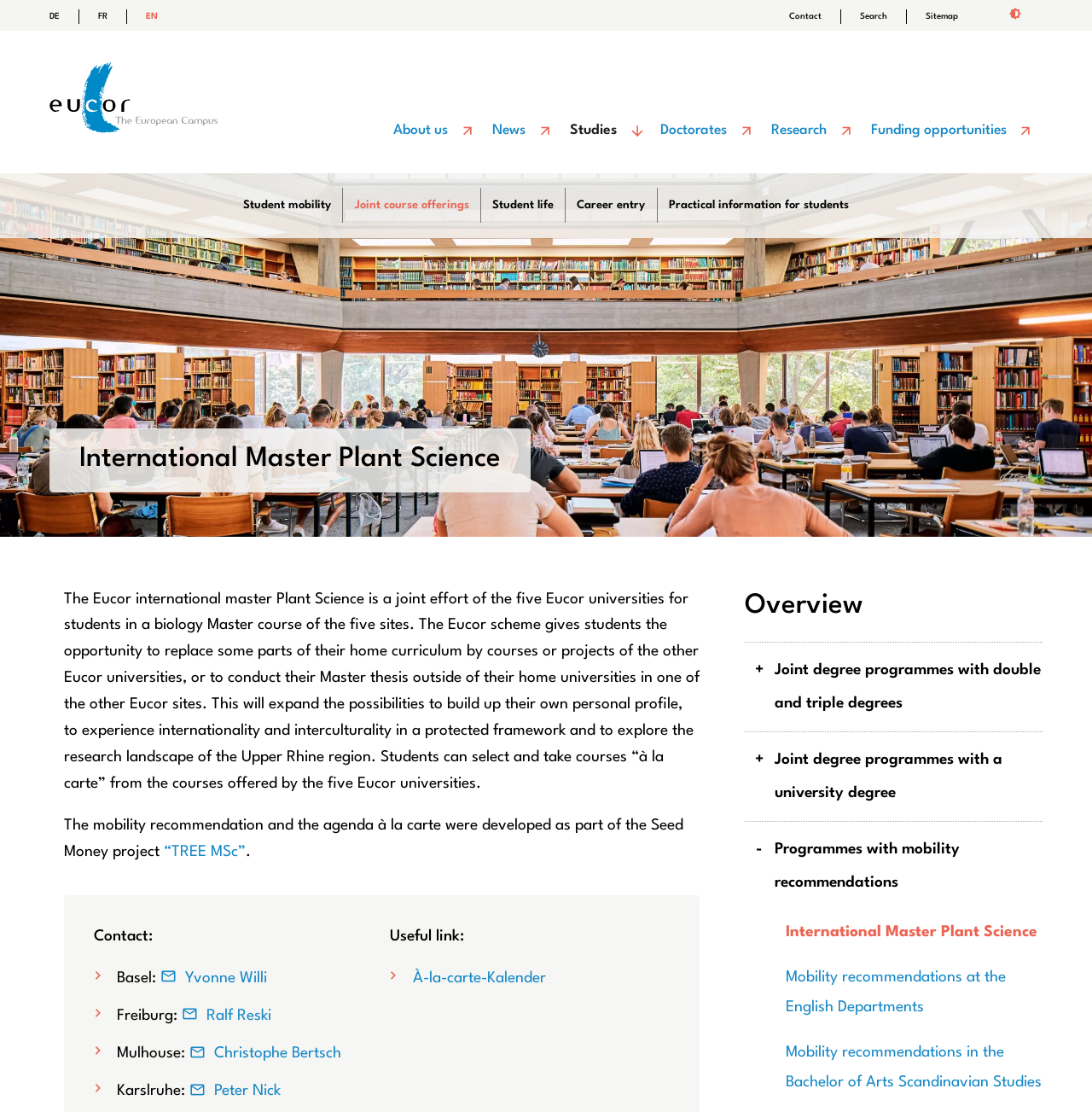Bounding box coordinates are specified in the format (top-left x, top-left y, bottom-right x, bottom-right y). All values are floating point numbers bounded between 0 and 1. Please provide the bounding box coordinate of the region this sentence describes: Typical Daily Schedule

None